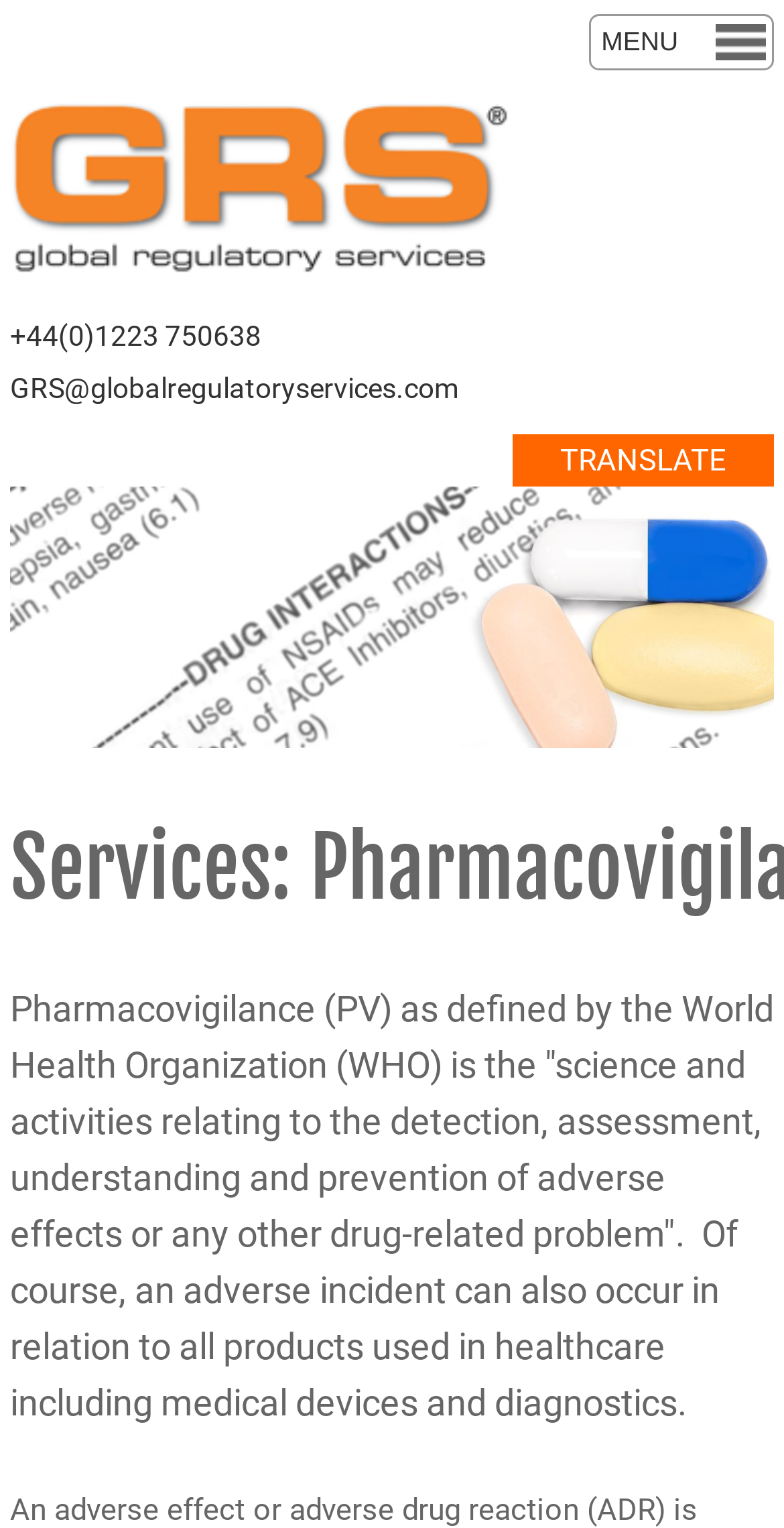Give an extensive and precise description of the webpage.

The webpage appears to be the homepage of GRS, a company providing international life sciences regulatory and quality compliance services. At the top left of the page, there is a logo image and a link with the text "GRS". Below the logo, there are three links: a phone number "+44(0)1223 750638", an email address "GRS@globalregulatoryservices.com", and a "TRANSLATE" link at the top right corner.

On the top right side, there is a "MENU" static text and a menu icon image next to it. Below these elements, there is a heading "Services: Pharmacovigilance" that spans almost the entire width of the page. Under the heading, there is a paragraph of text that describes pharmacovigilance, citing the World Health Organization's definition and explaining its scope in relation to healthcare products.